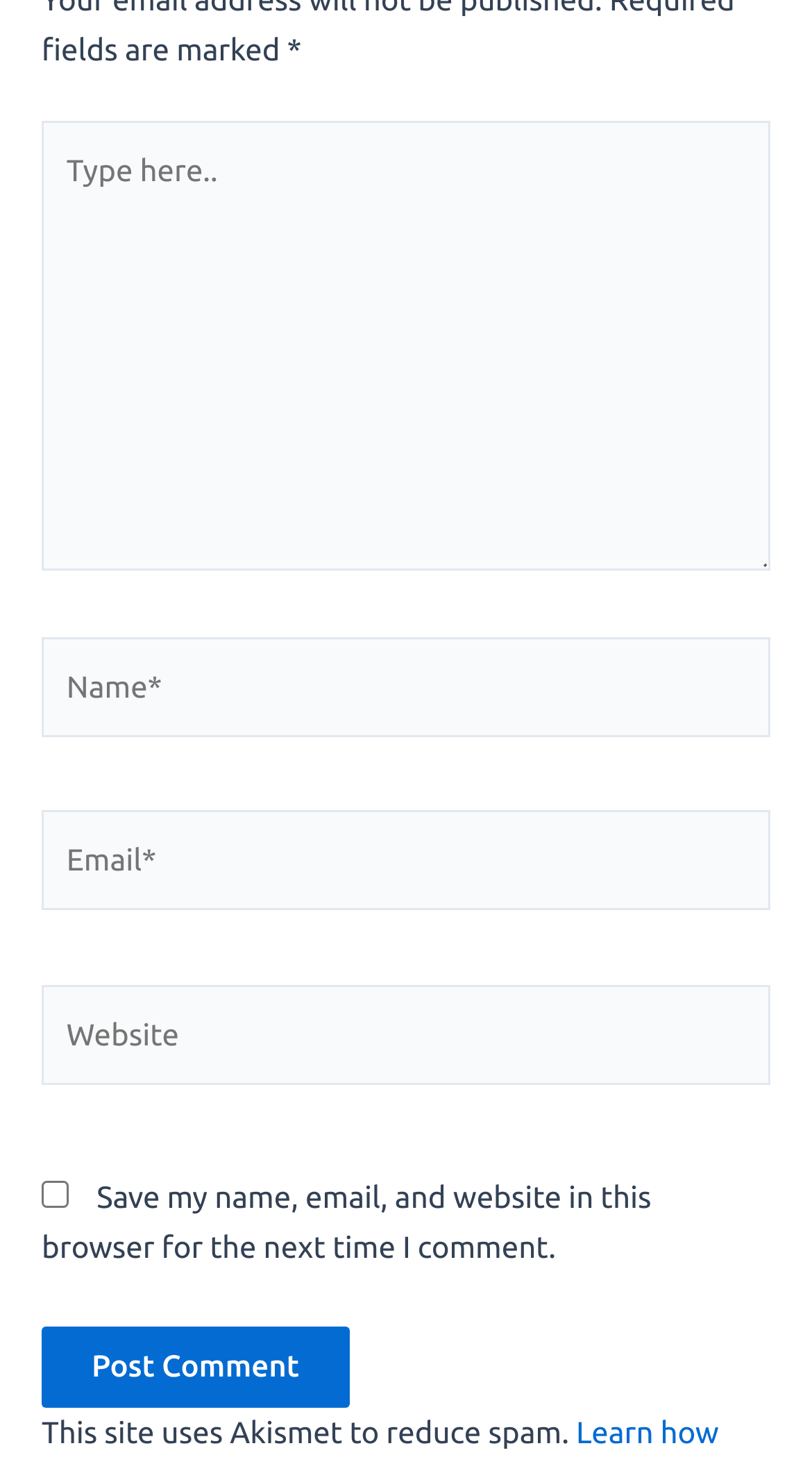Answer the question using only one word or a concise phrase: How many textboxes are there?

4